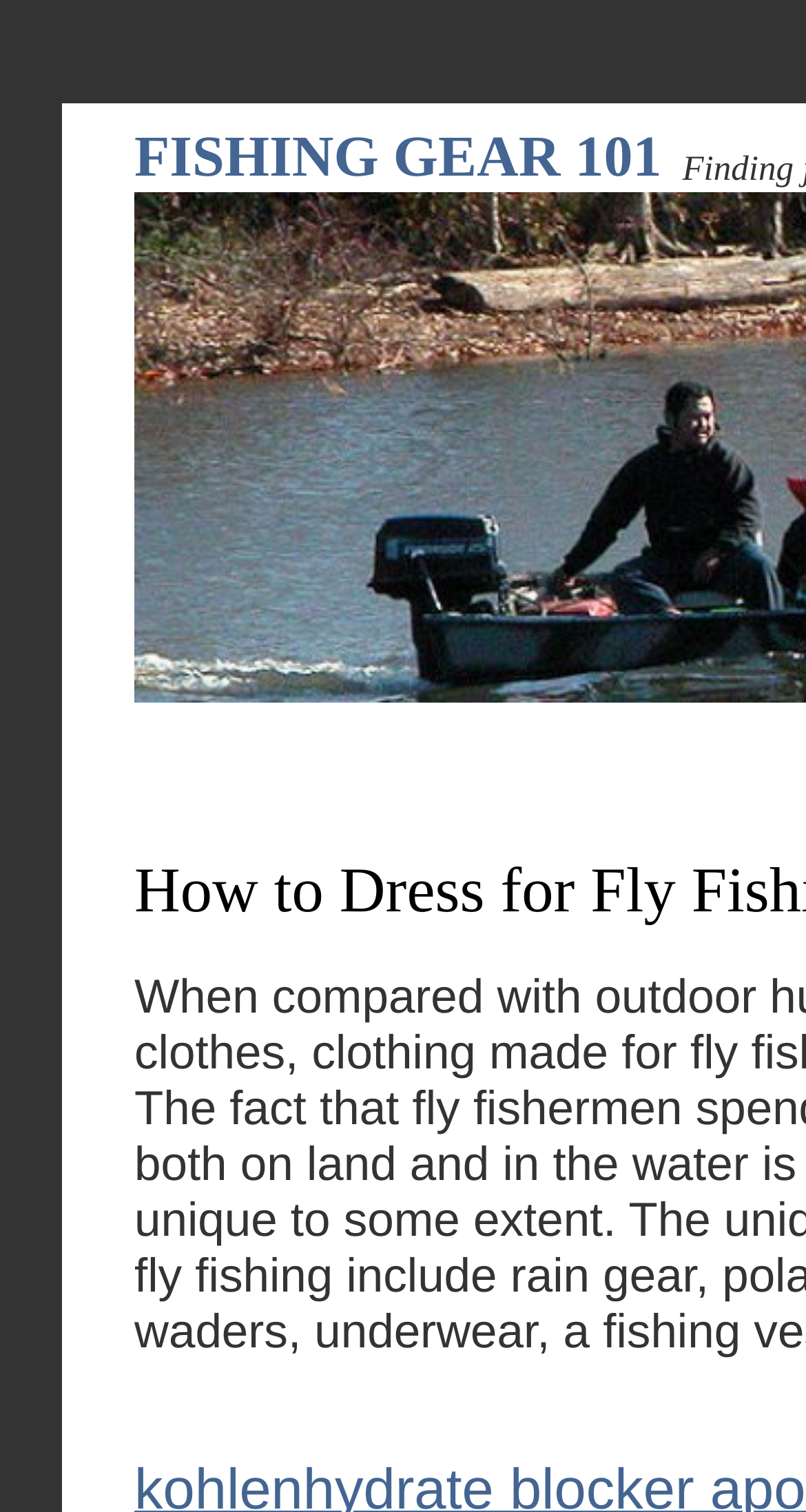Determine the title of the webpage and give its text content.

FISHING GEAR 101